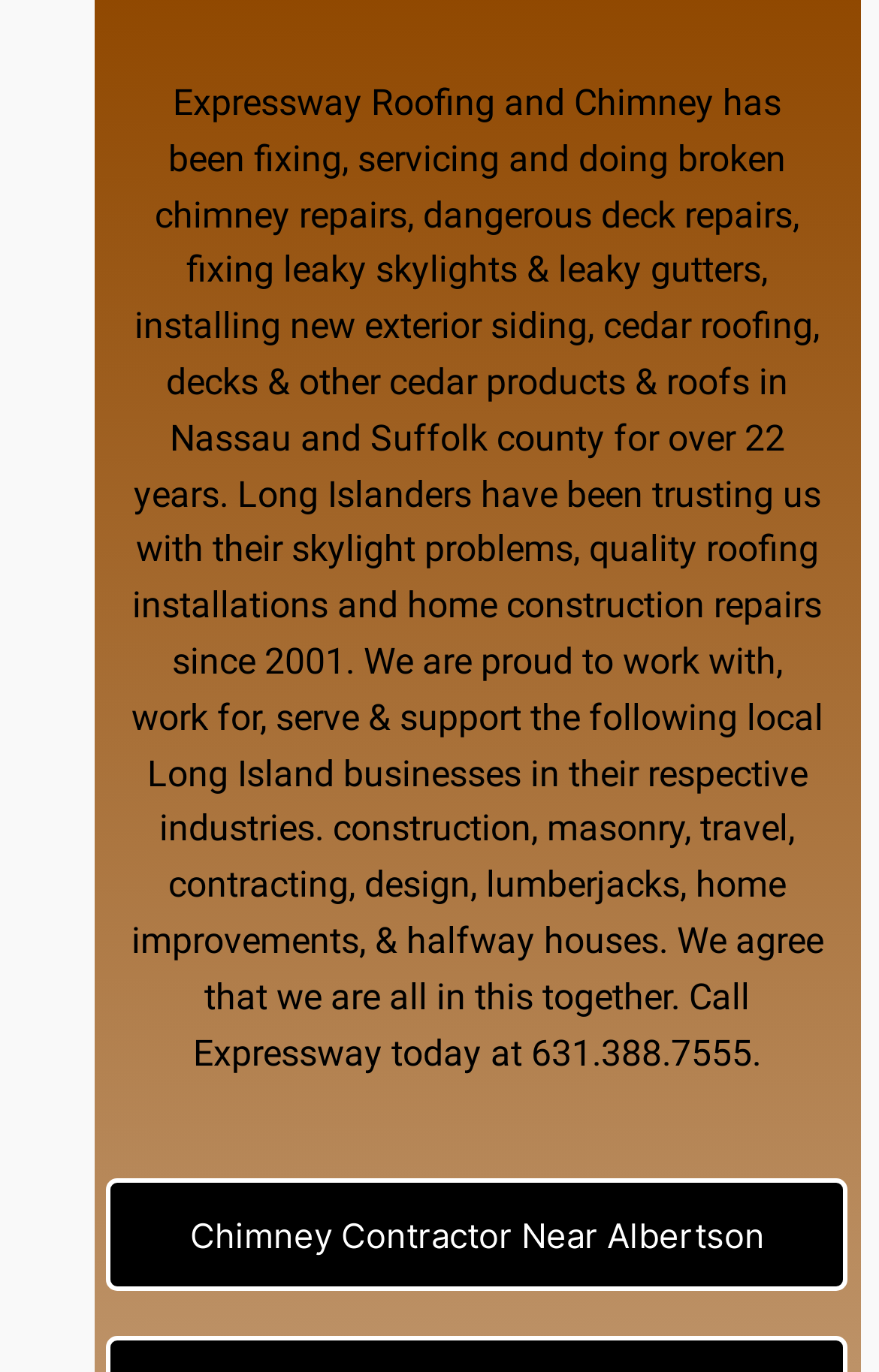What areas do they serve?
Please answer the question as detailed as possible.

The webpage mentions that they serve 'roofs in Nassau and Suffolk county', indicating that their service area includes these two counties.